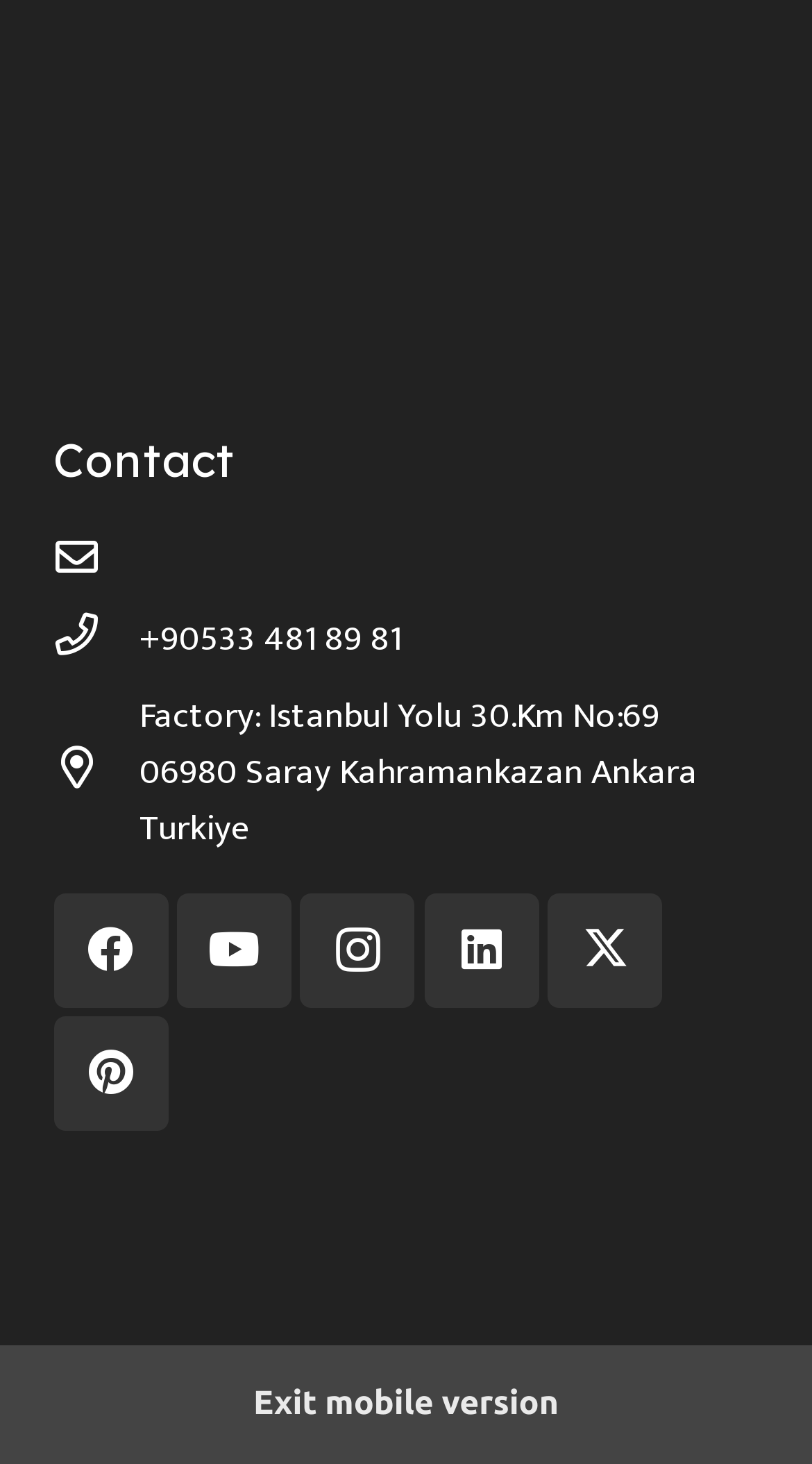Using the information in the image, give a detailed answer to the following question: Is there an image on the webpage?

There is an image on the webpage, which can be found next to the Twitter link, and it does not have any alternative text.